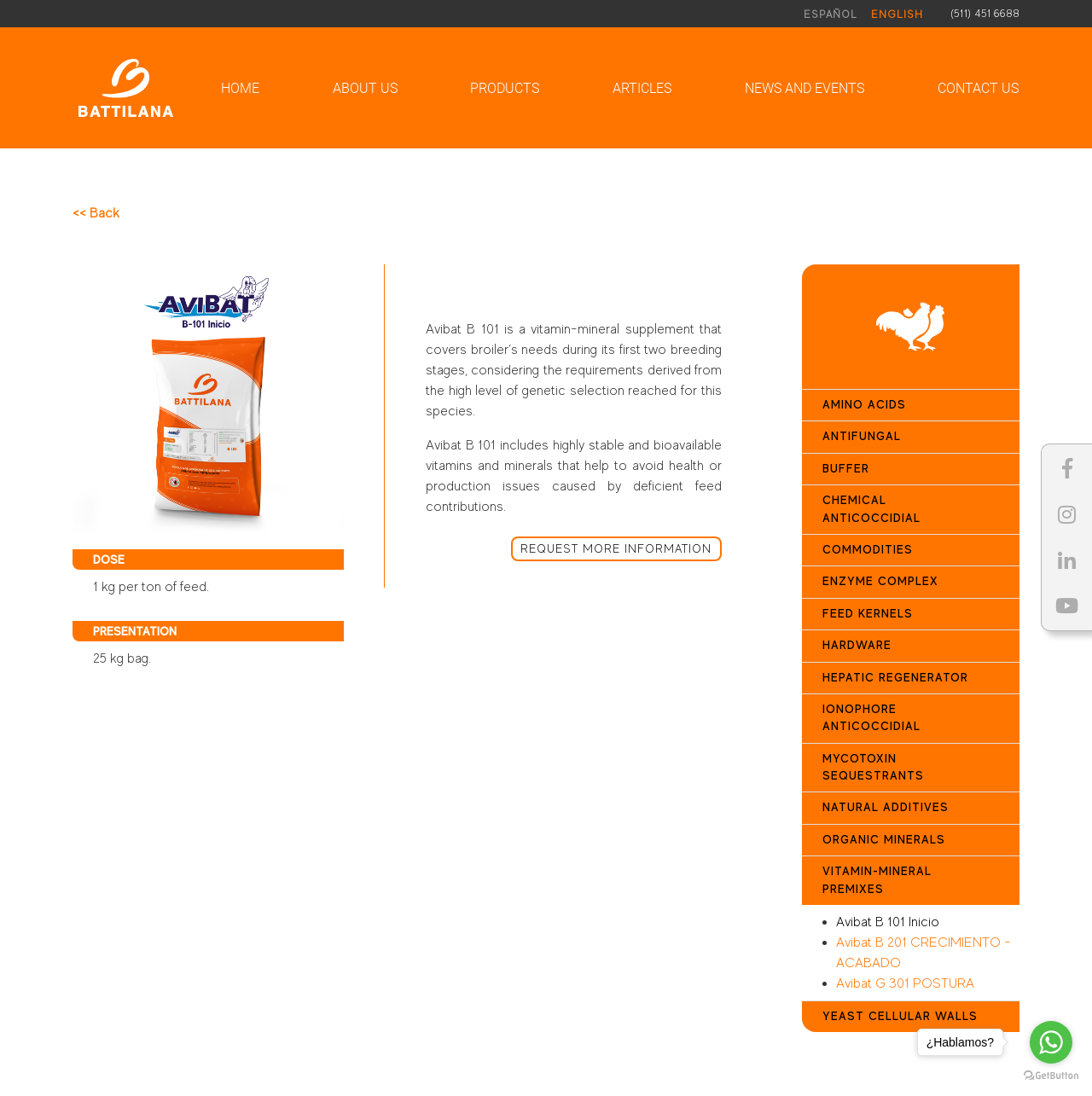Specify the bounding box coordinates of the region I need to click to perform the following instruction: "Request more information about Avibat B 101". The coordinates must be four float numbers in the range of 0 to 1, i.e., [left, top, right, bottom].

[0.468, 0.49, 0.661, 0.512]